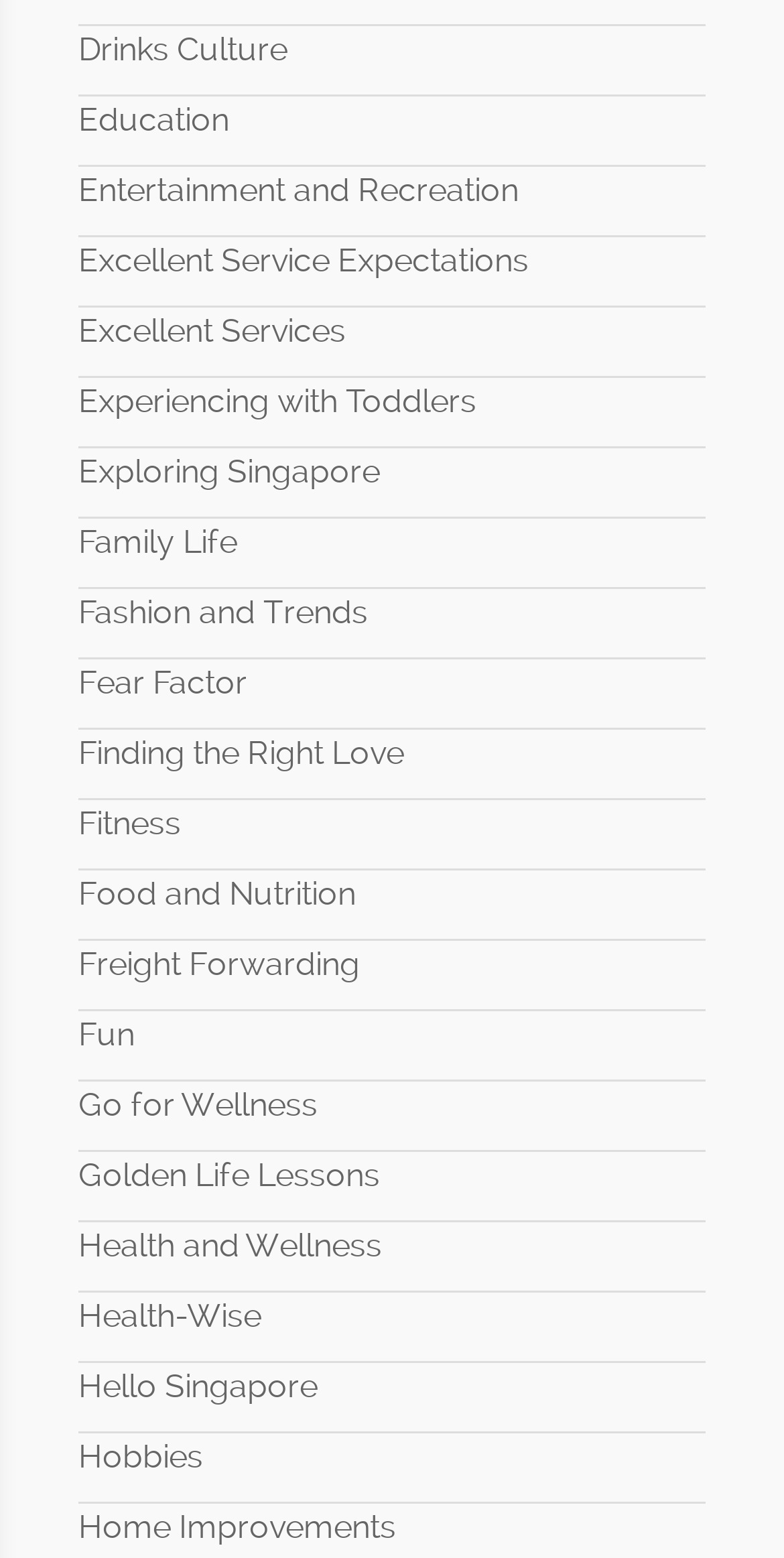Locate the bounding box coordinates of the clickable region to complete the following instruction: "Read about Health and Wellness."

[0.1, 0.787, 0.487, 0.811]